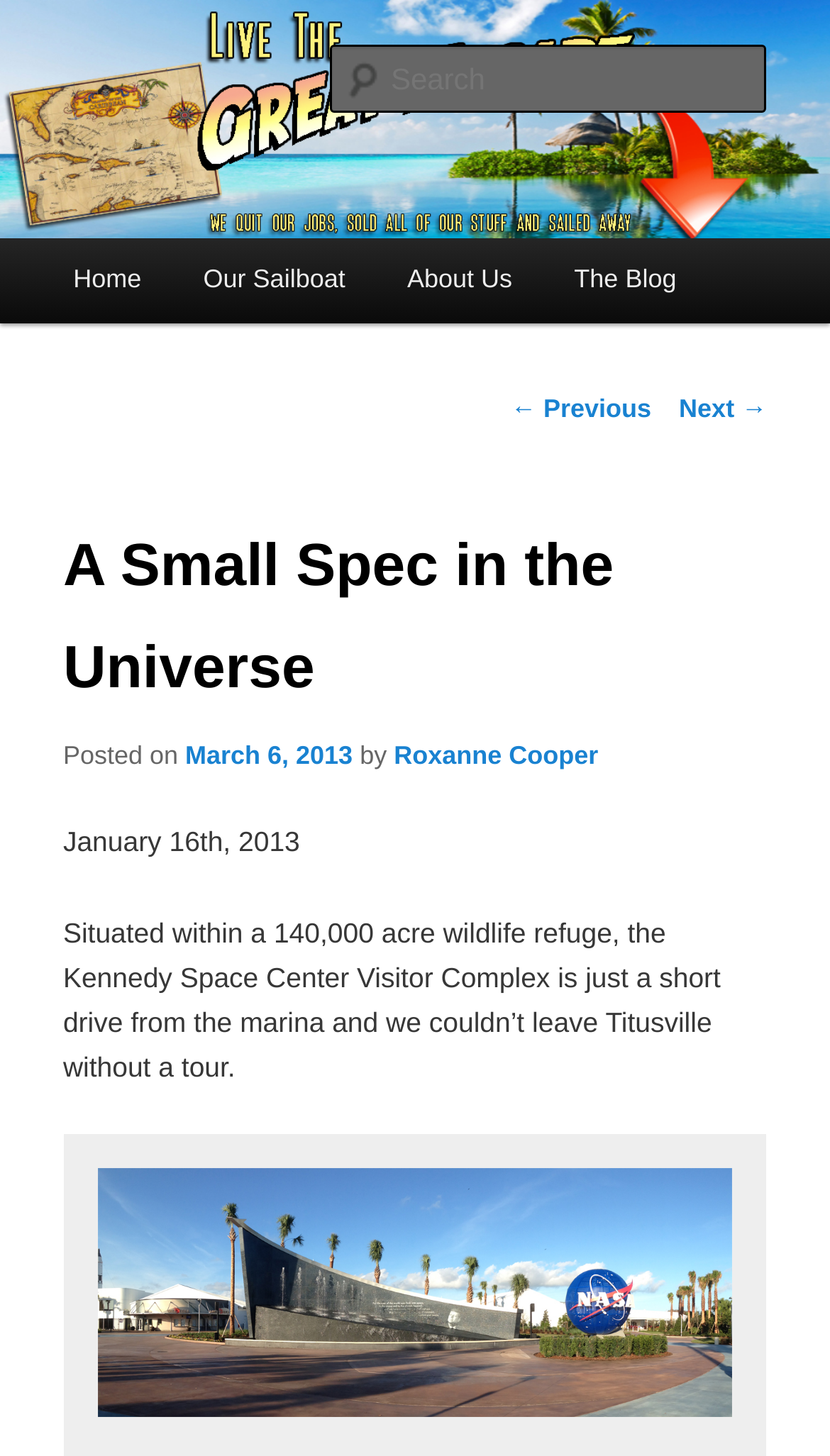Pinpoint the bounding box coordinates of the clickable area necessary to execute the following instruction: "View the image of Kennedy Space Center". The coordinates should be given as four float numbers between 0 and 1, namely [left, top, right, bottom].

[0.099, 0.792, 0.901, 0.984]